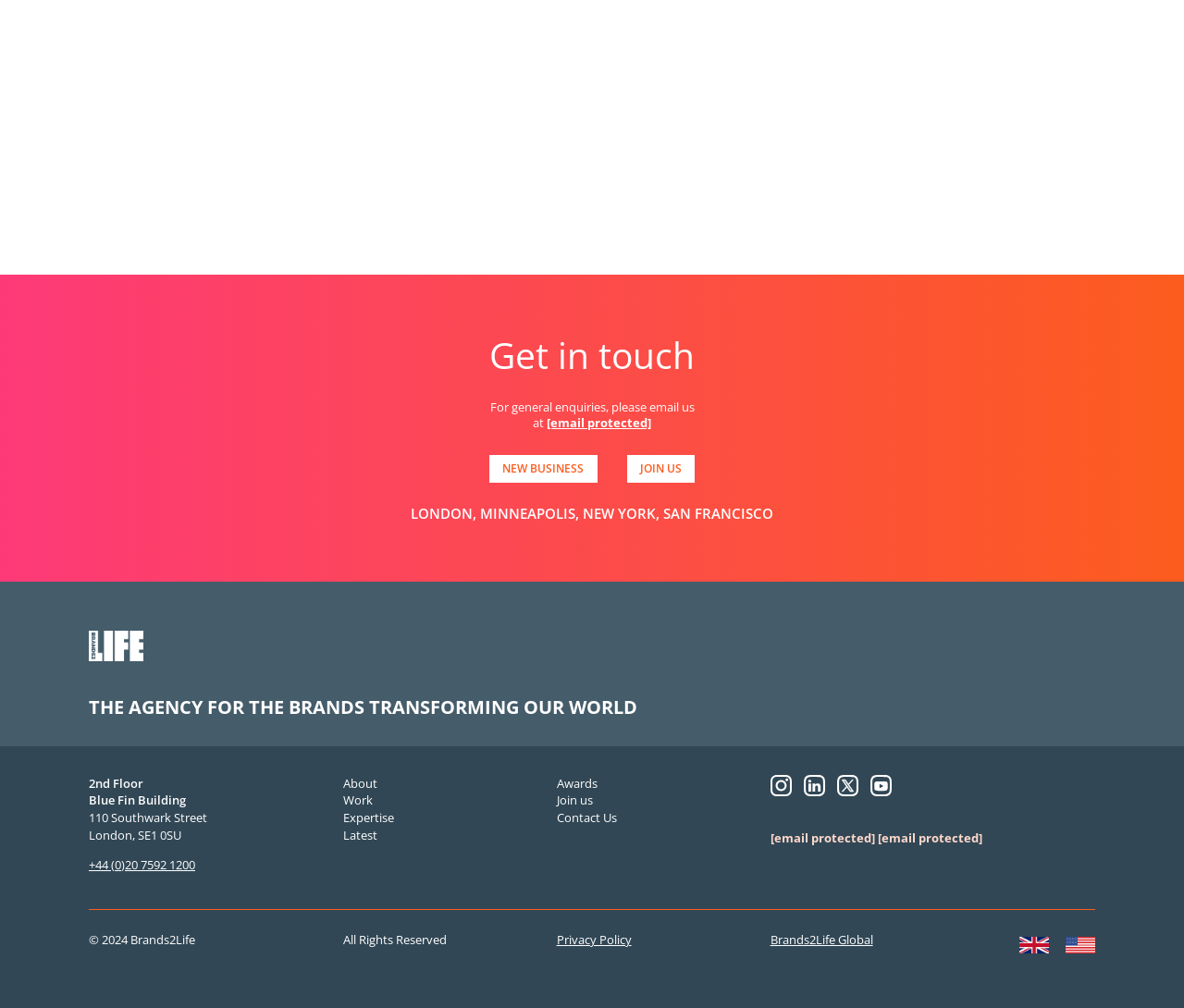Locate the bounding box coordinates of the area to click to fulfill this instruction: "Explore the agency's work". The bounding box should be presented as four float numbers between 0 and 1, in the order [left, top, right, bottom].

[0.289, 0.786, 0.314, 0.802]